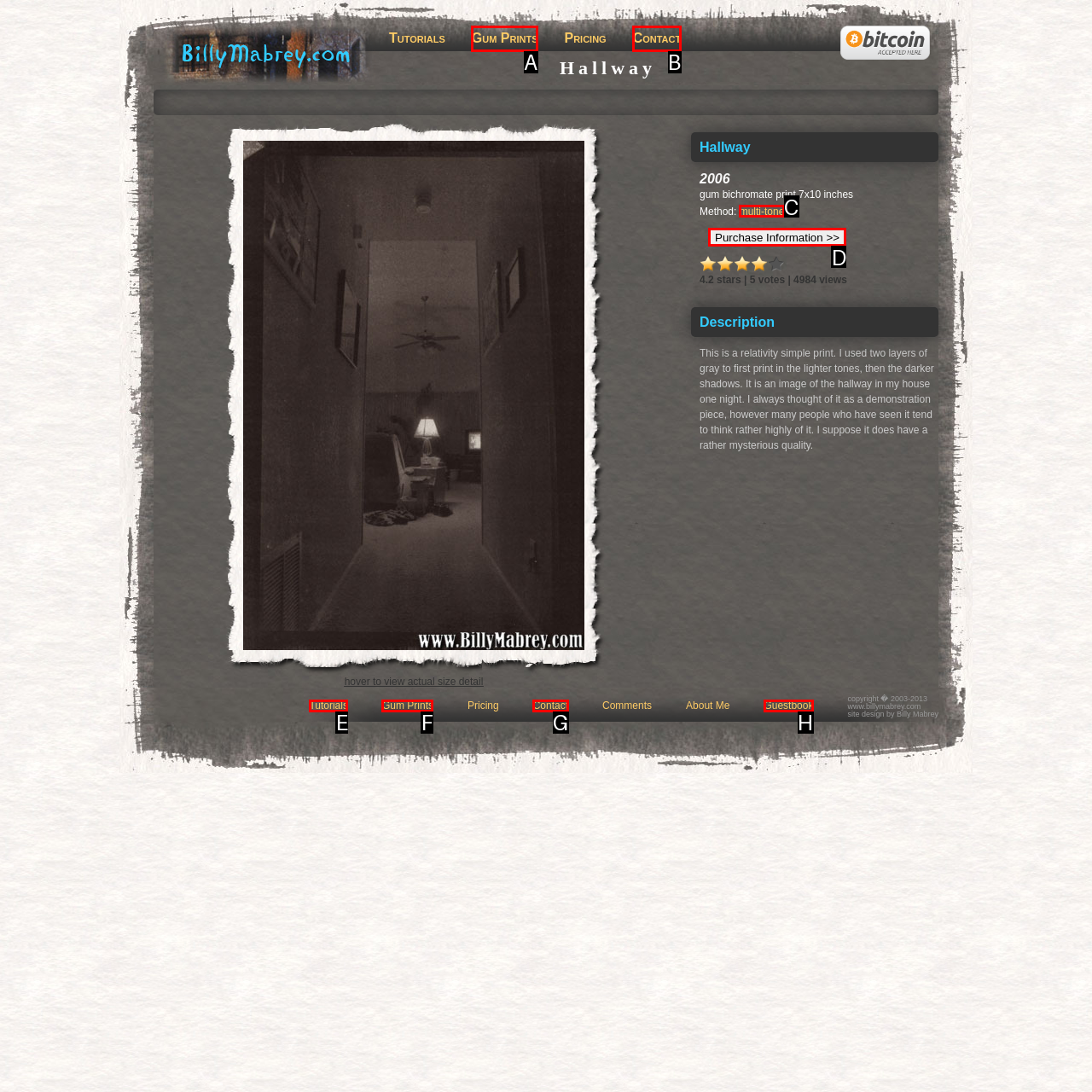Identify the bounding box that corresponds to: value="Purchase Information >>"
Respond with the letter of the correct option from the provided choices.

D